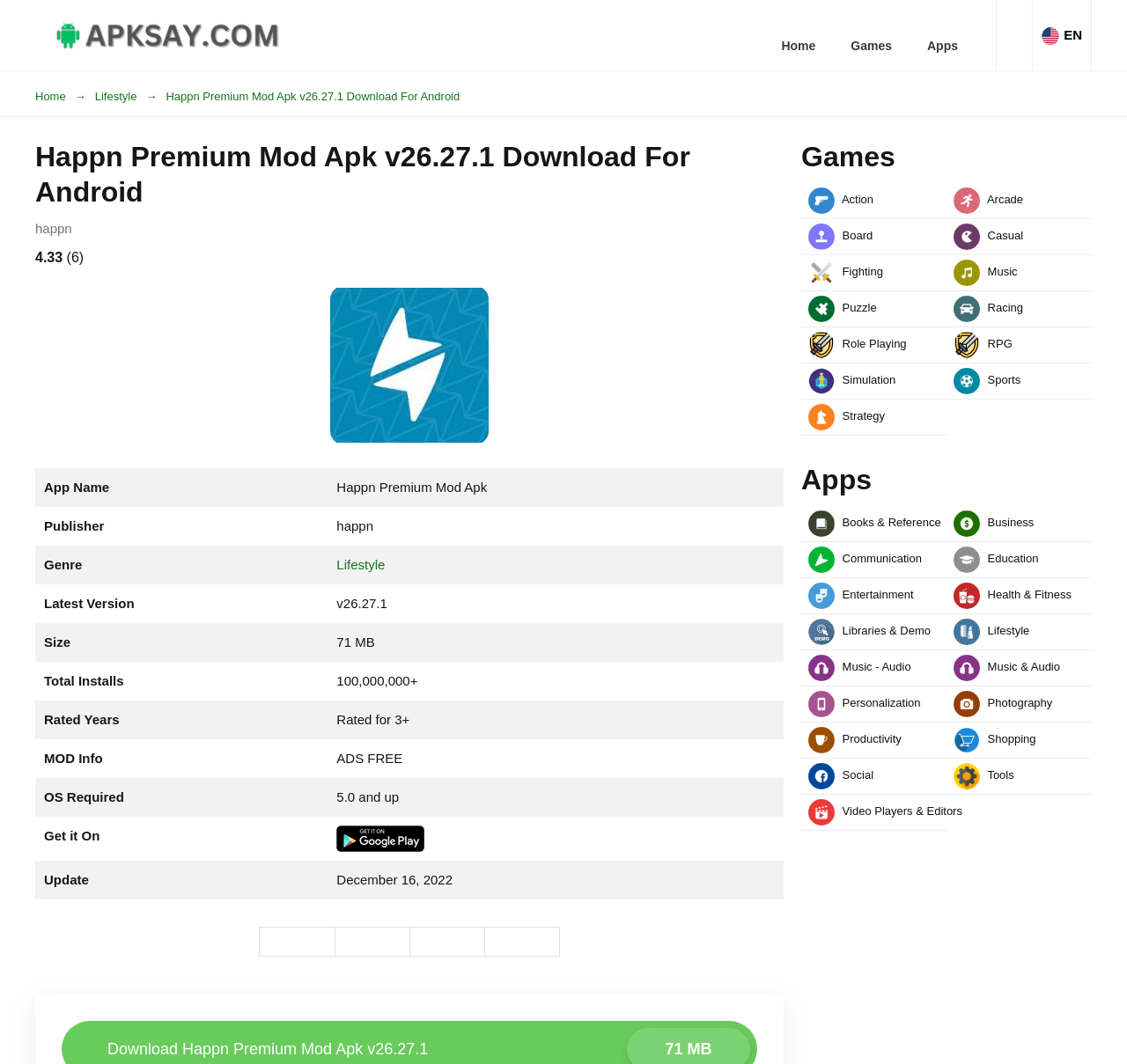Pinpoint the bounding box coordinates of the clickable element to carry out the following instruction: "Read the abstract of 'Africans and African Humanism' by Egbunu Fidelis Eleojo."

None